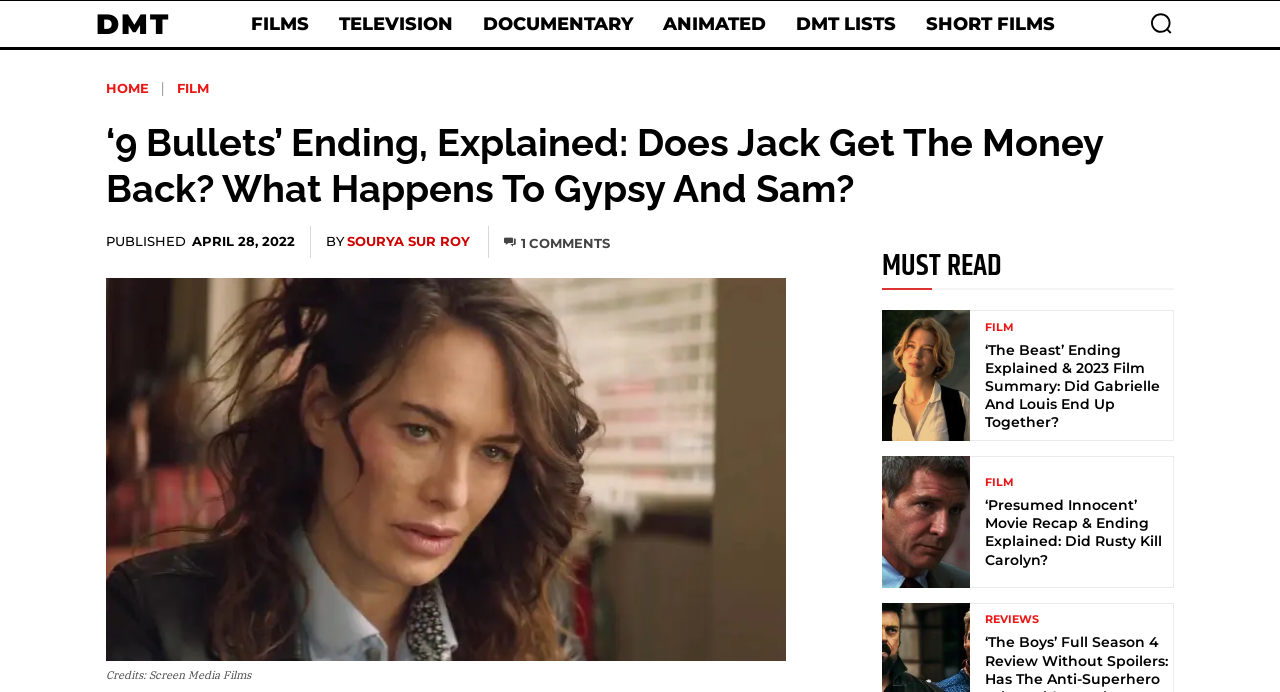Generate the text content of the main heading of the webpage.

‘9 Bullets’ Ending, Explained: Does Jack Get The Money Back? What Happens To Gypsy And Sam?